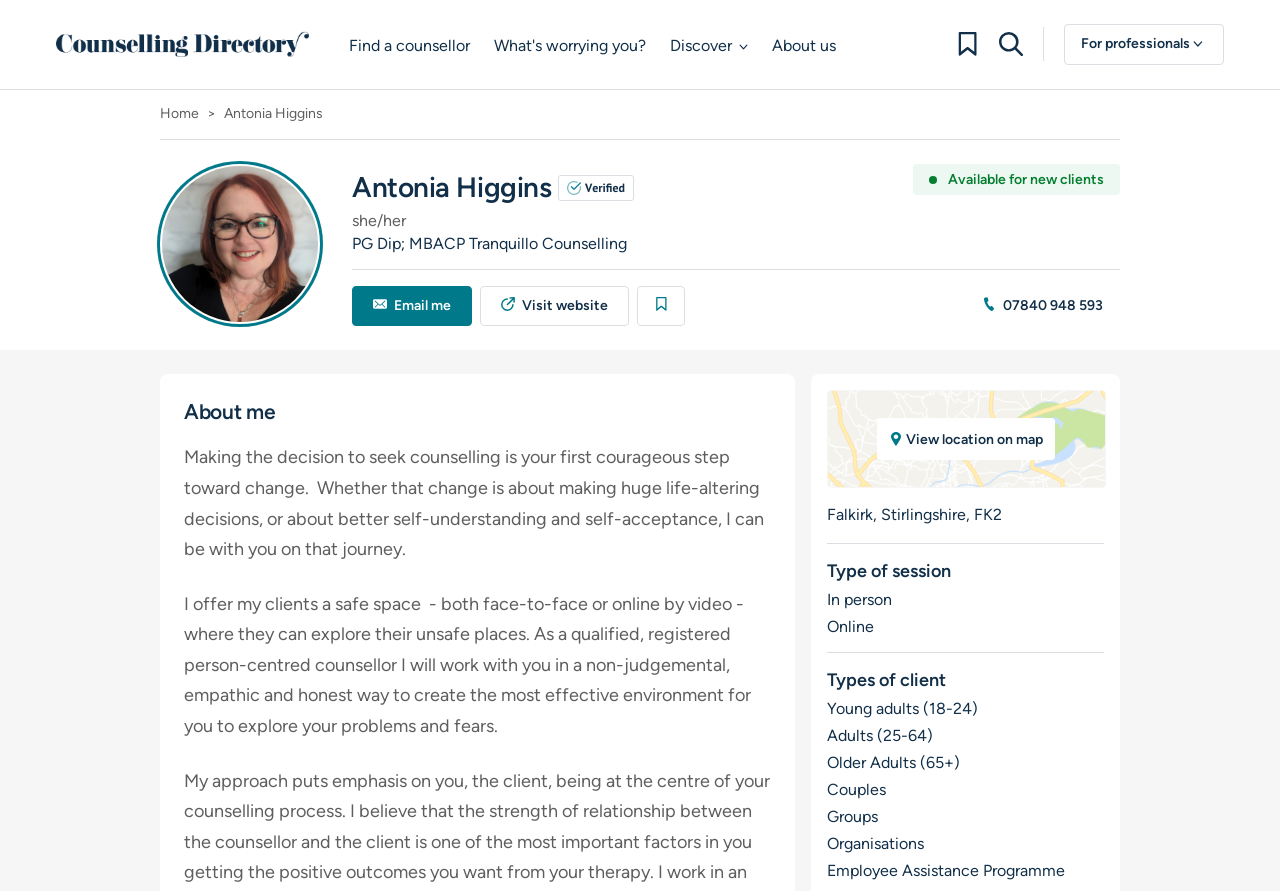Determine the bounding box coordinates of the clickable region to follow the instruction: "Search for other counsellors".

[0.781, 0.036, 0.799, 0.063]